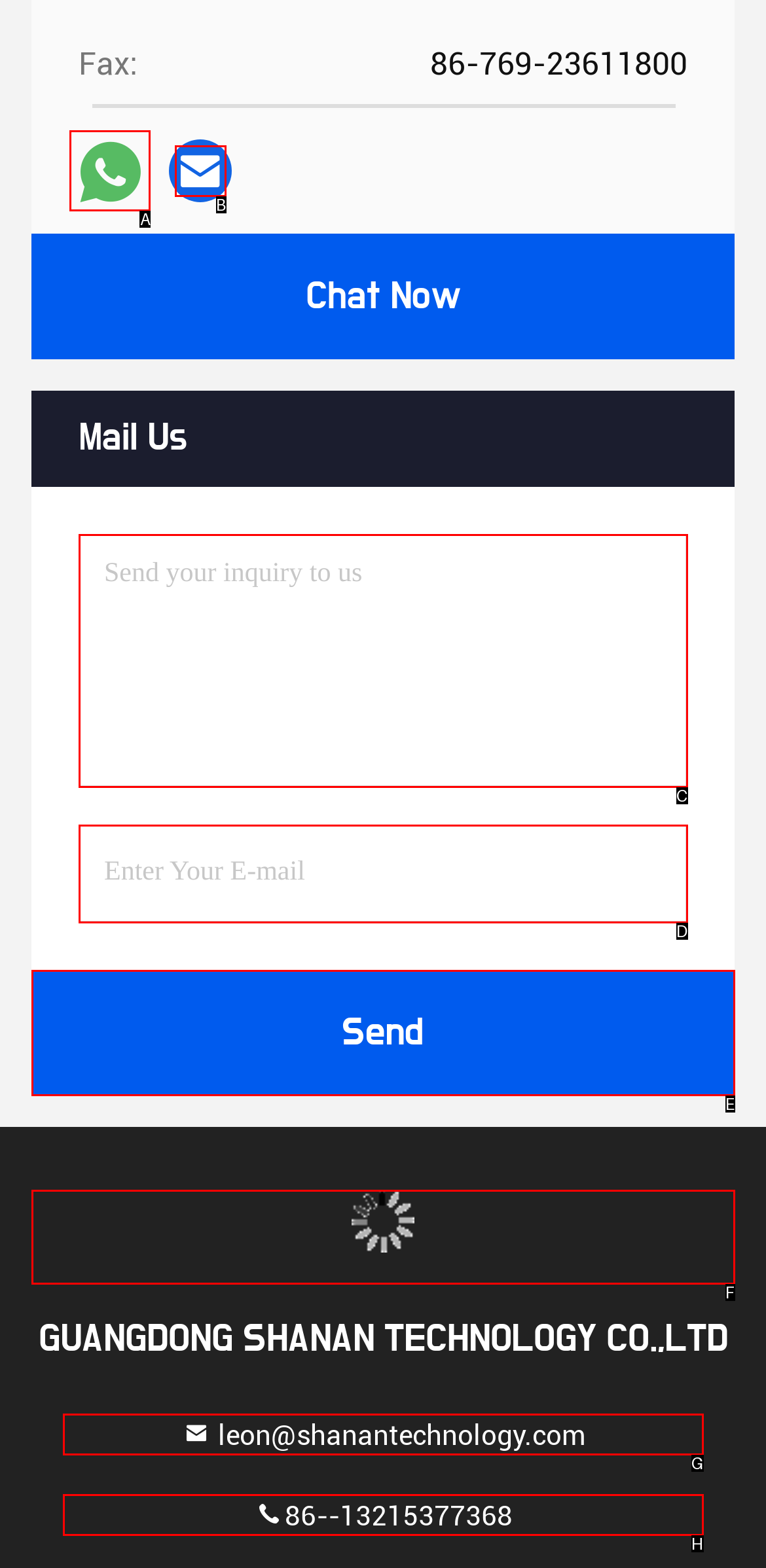Choose the letter that best represents the description: placeholder="Enter Your E-mail". Answer with the letter of the selected choice directly.

D